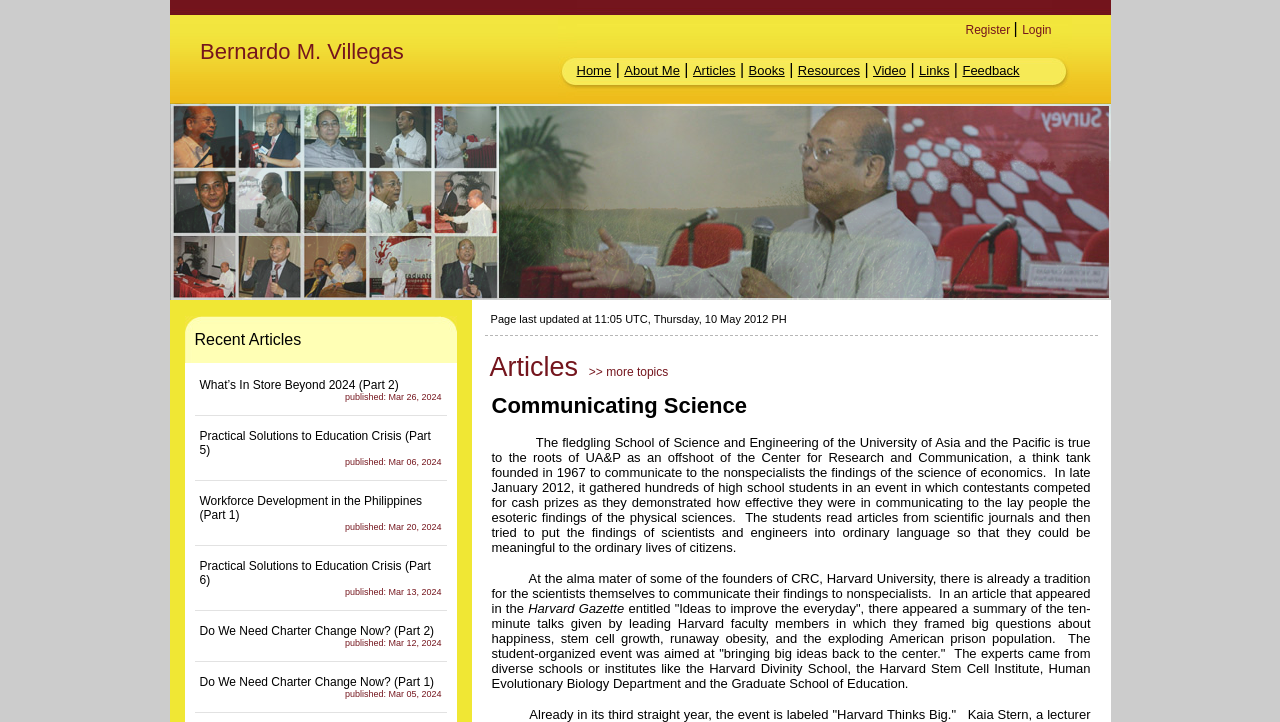Kindly determine the bounding box coordinates for the clickable area to achieve the given instruction: "Go to About Me".

[0.488, 0.087, 0.531, 0.108]